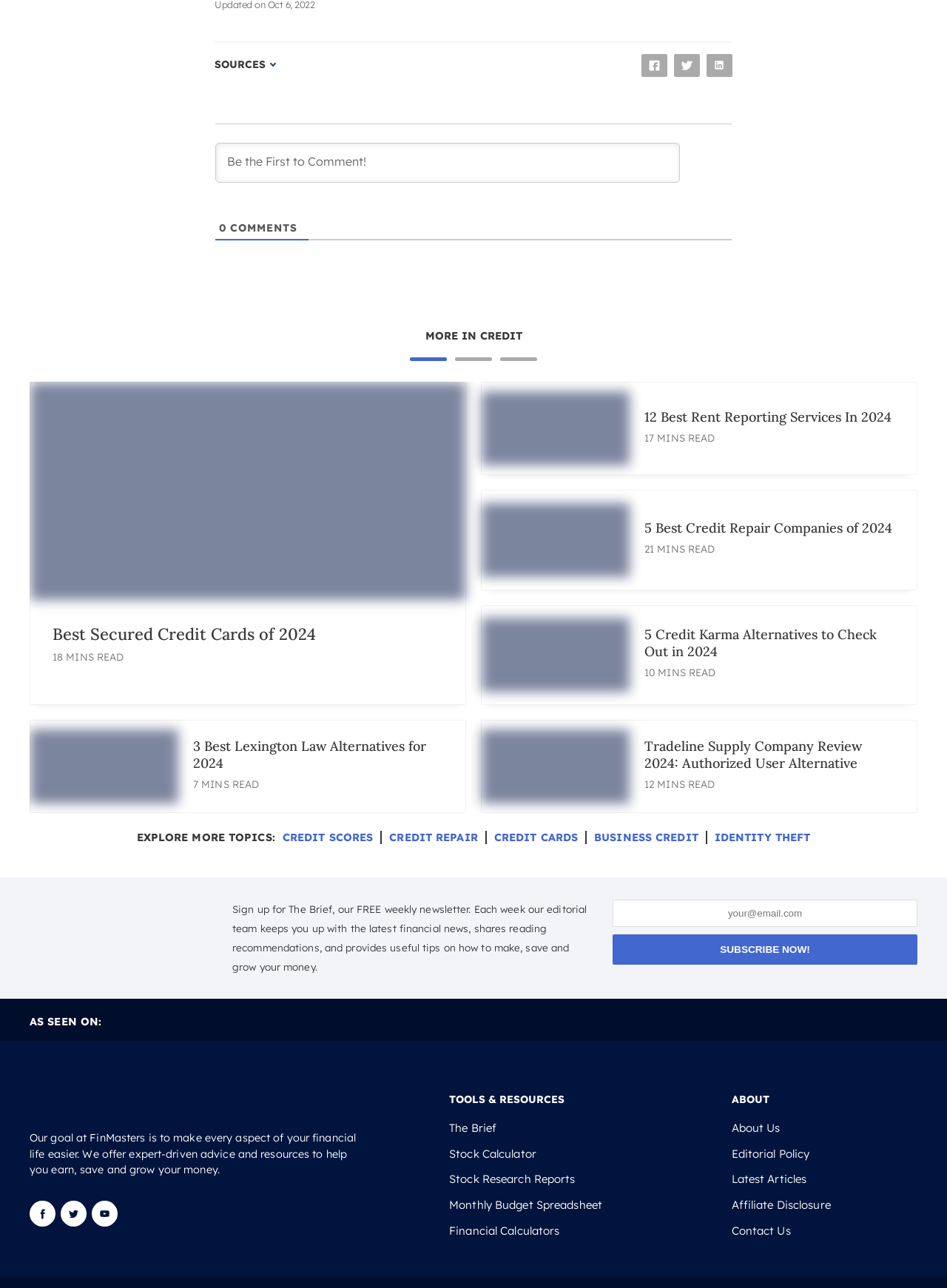Please identify the bounding box coordinates for the region that you need to click to follow this instruction: "Share on Facebook".

[0.677, 0.042, 0.704, 0.06]